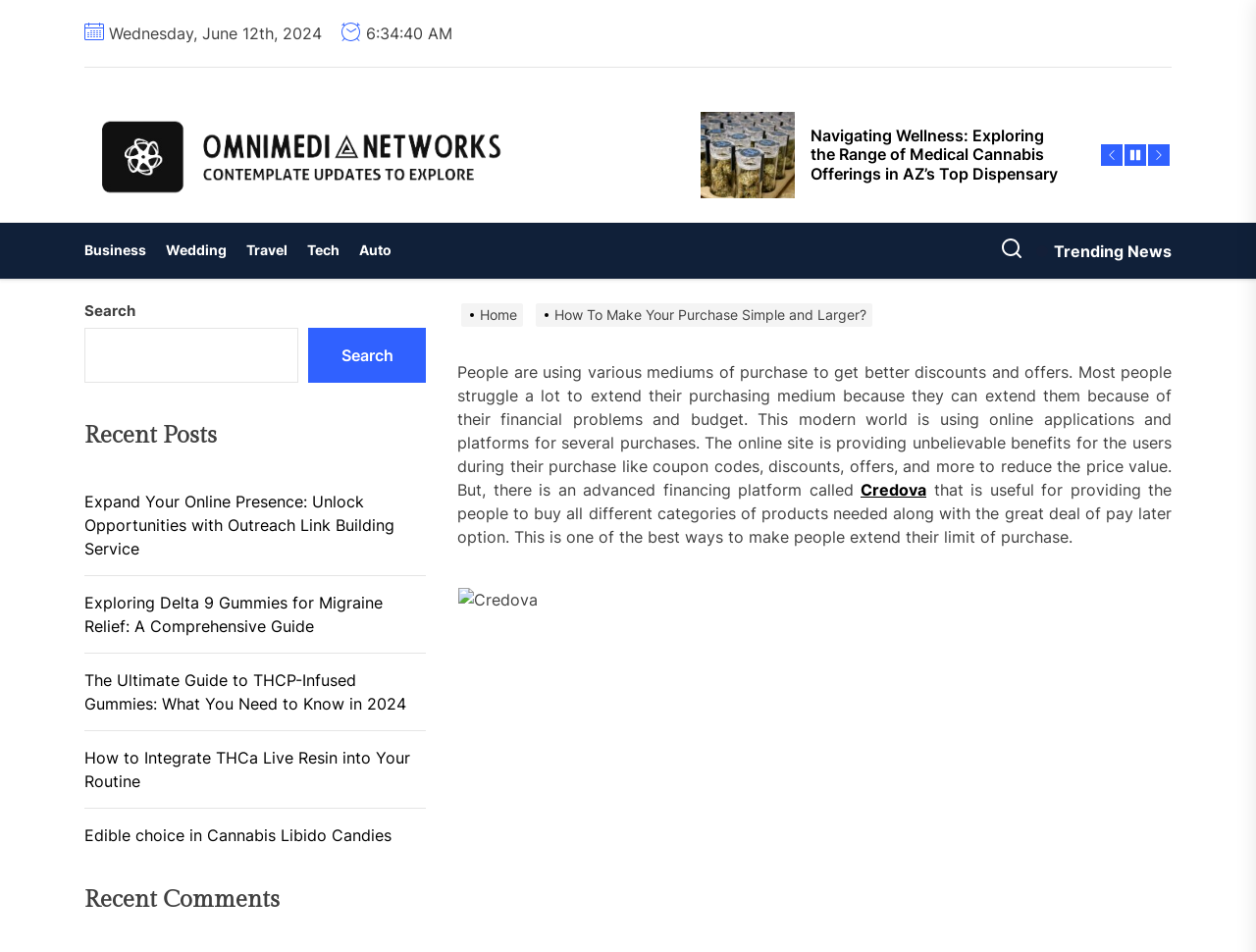Predict the bounding box for the UI component with the following description: "Search".

[0.245, 0.344, 0.339, 0.402]